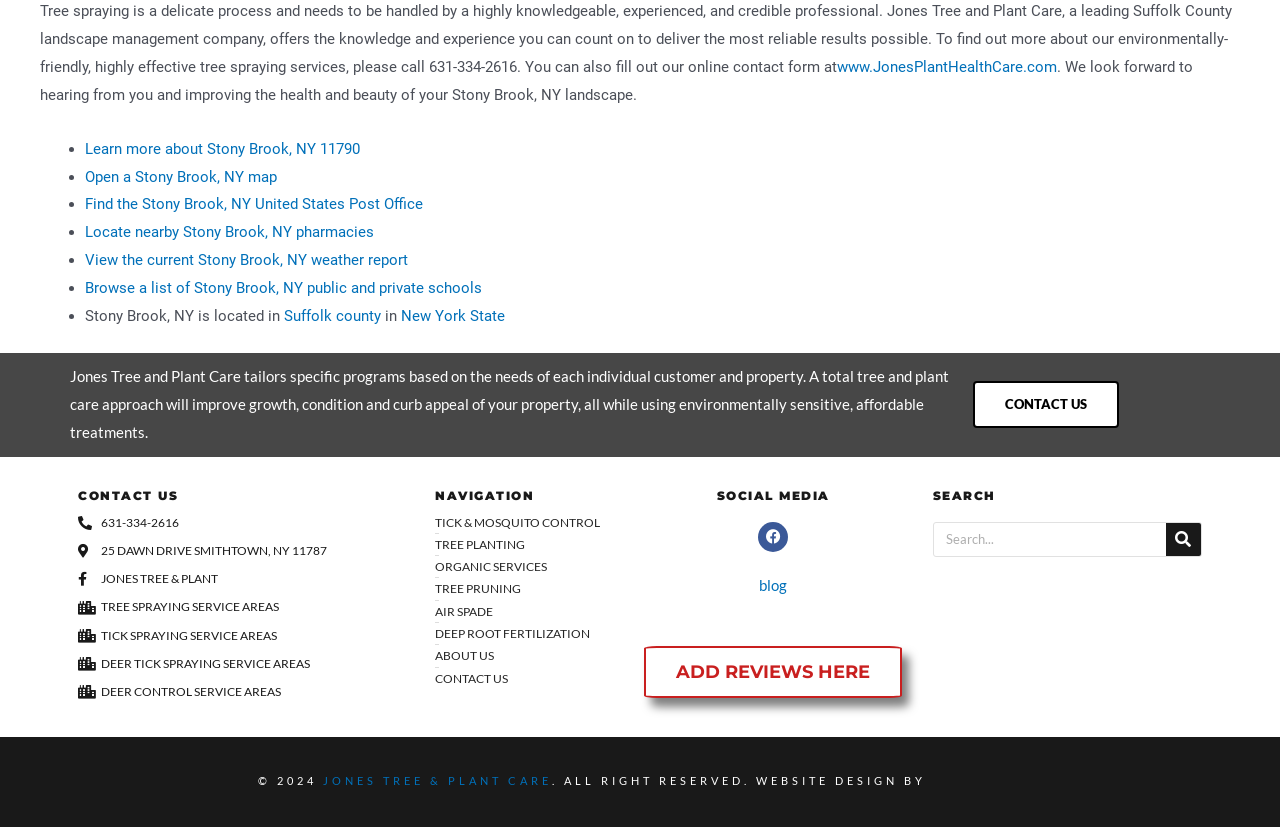Using the provided element description: "ADD REVIEWS HERE", determine the bounding box coordinates of the corresponding UI element in the screenshot.

[0.504, 0.781, 0.705, 0.844]